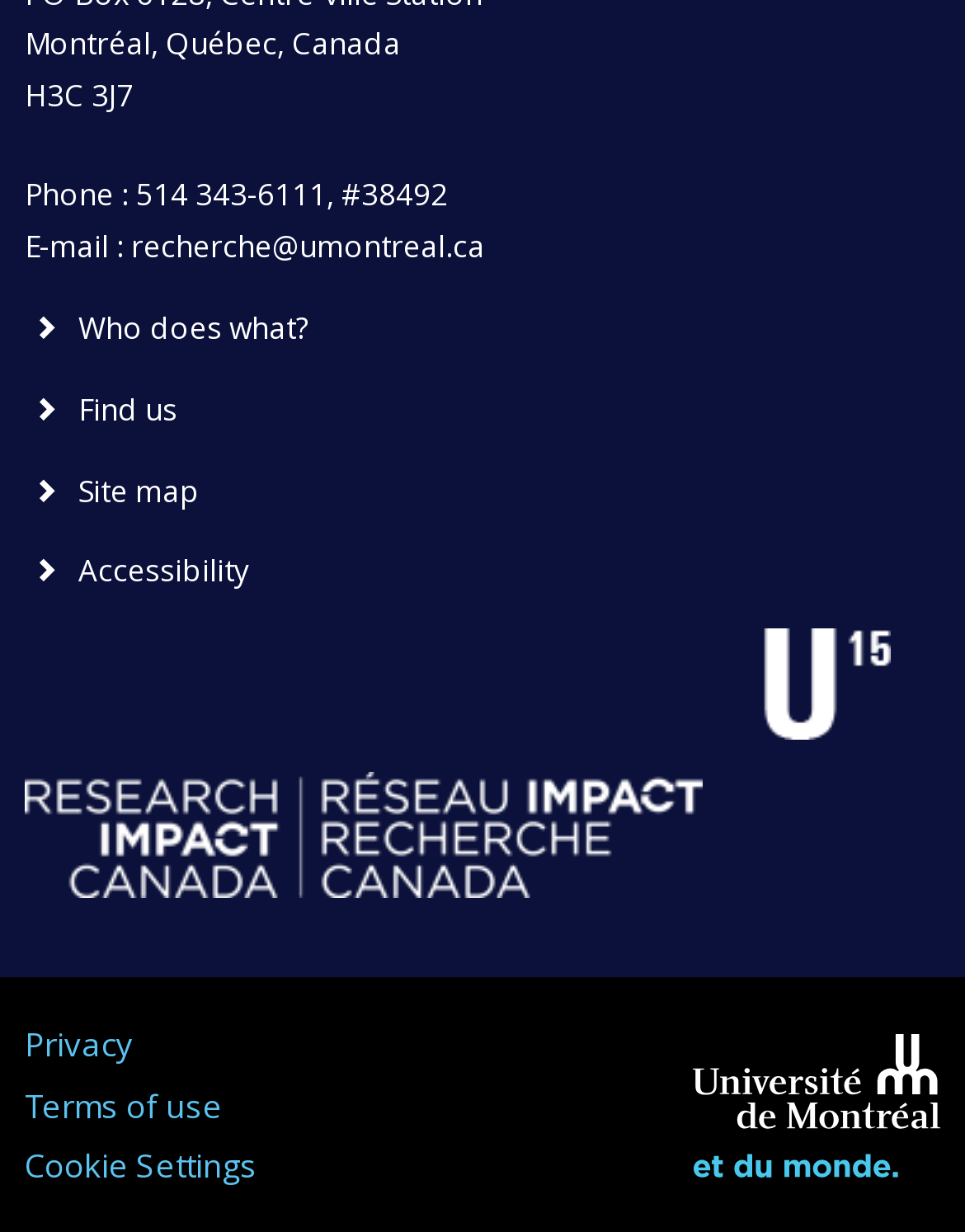Locate the UI element described by recherche@umontreal.ca in the provided webpage screenshot. Return the bounding box coordinates in the format (top-left x, top-left y, bottom-right x, bottom-right y), ensuring all values are between 0 and 1.

[0.136, 0.182, 0.503, 0.217]